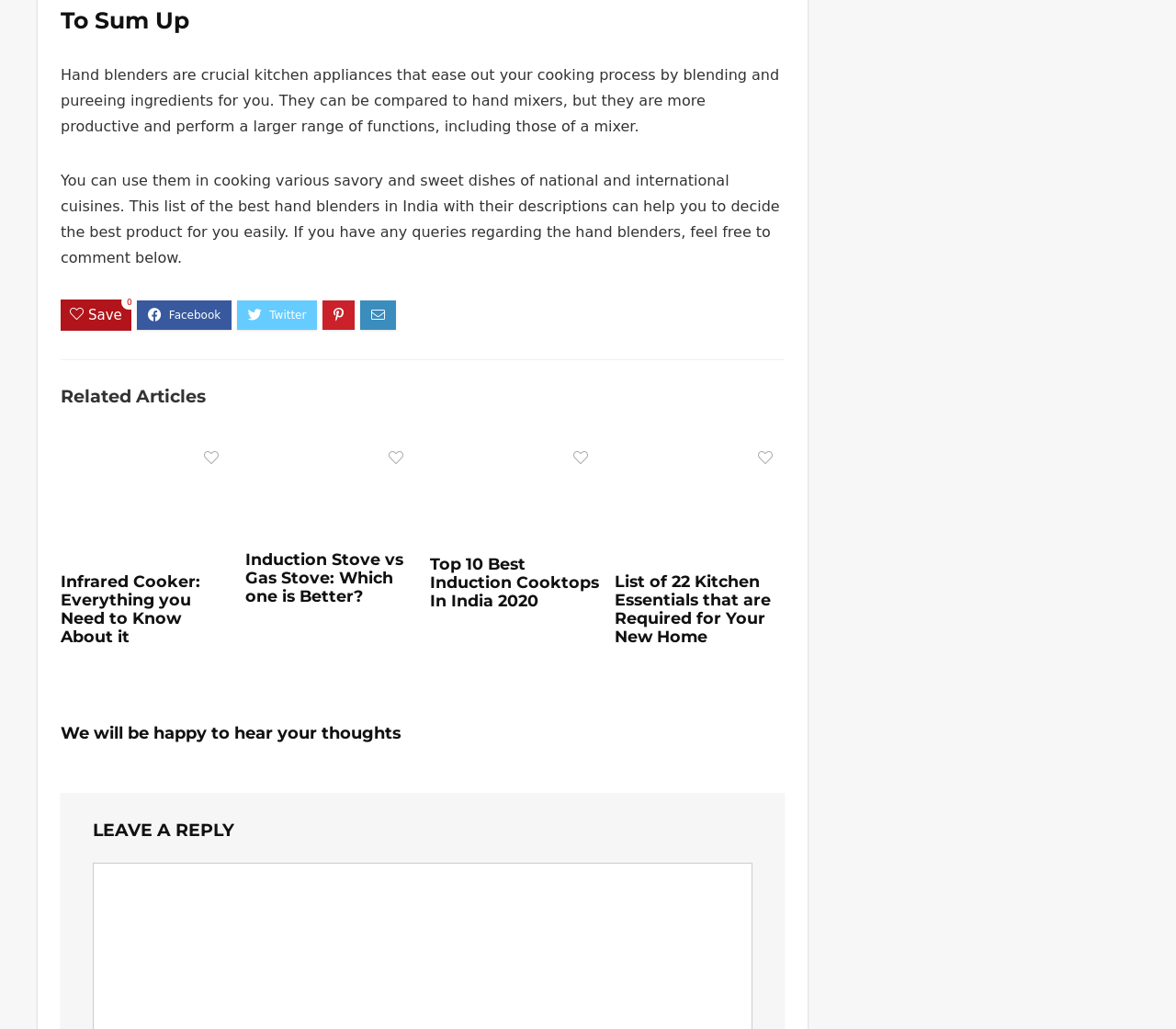Please identify the bounding box coordinates for the region that you need to click to follow this instruction: "Read the article 'Induction Stove vs Gas Stove: Which one is Better?'".

[0.209, 0.534, 0.343, 0.589]